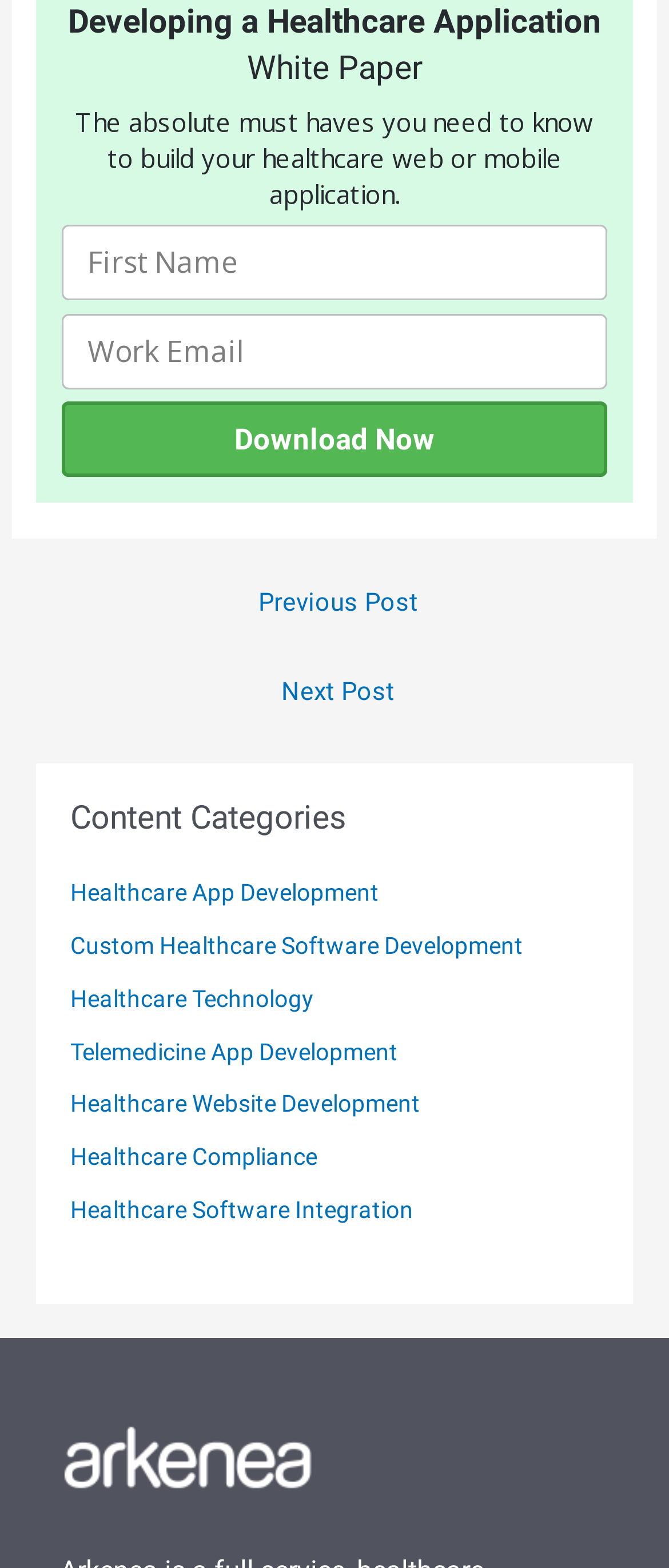Given the description name="email" placeholder="Work Email", predict the bounding box coordinates of the UI element. Ensure the coordinates are in the format (top-left x, top-left y, bottom-right x, bottom-right y) and all values are between 0 and 1.

[0.092, 0.2, 0.908, 0.248]